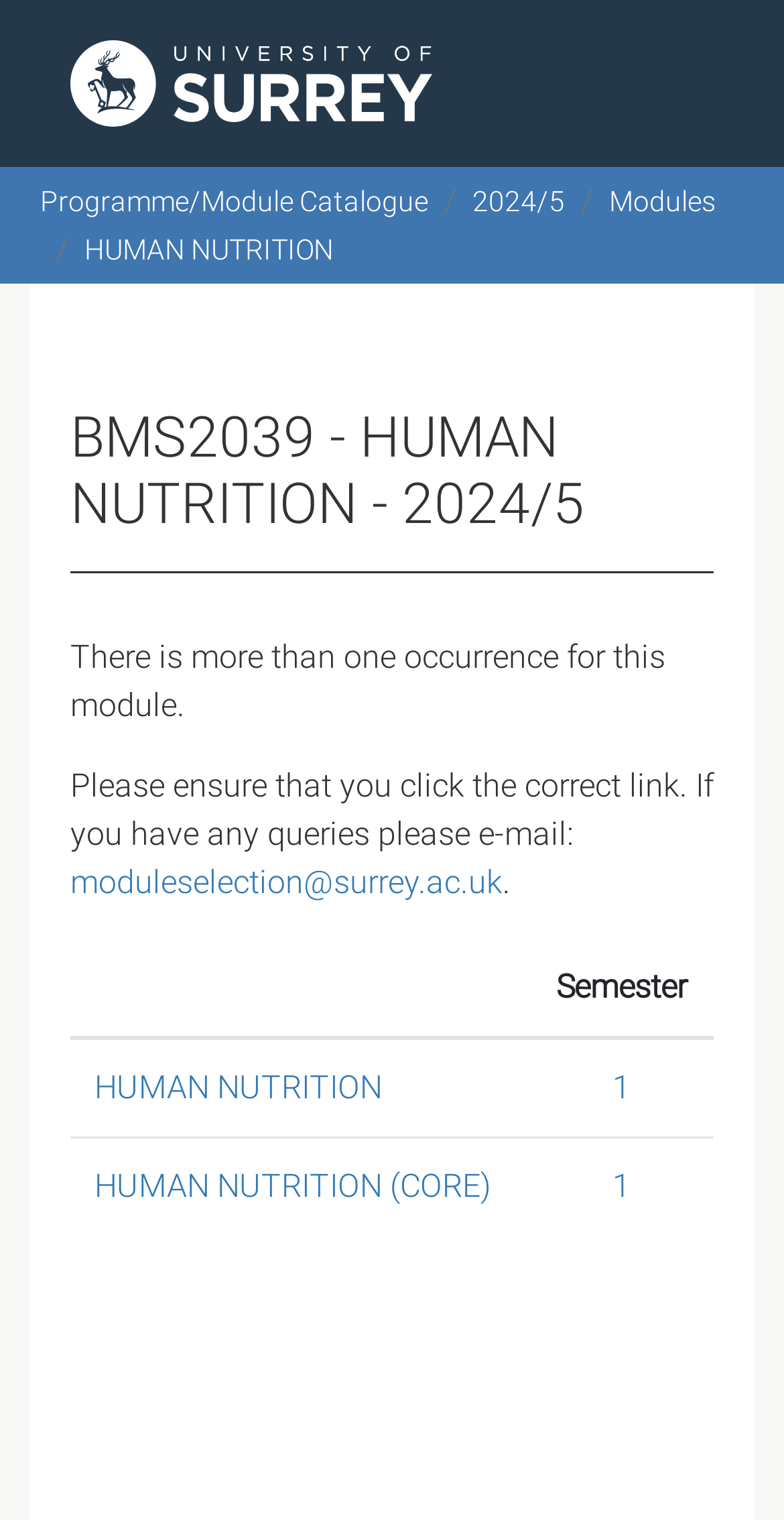Answer with a single word or phrase: 
How many occurrences of this module are there?

More than one